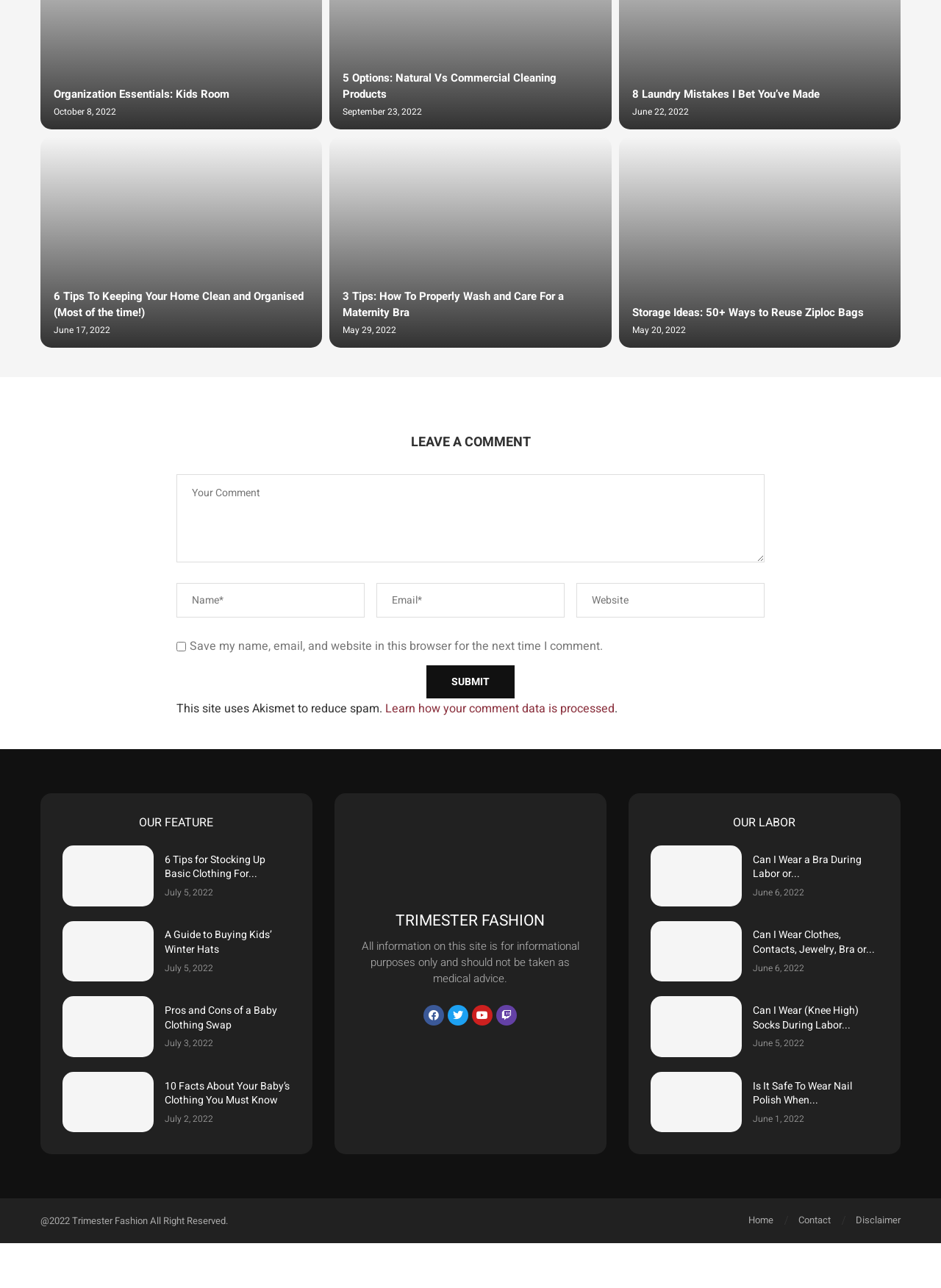With reference to the screenshot, provide a detailed response to the question below:
What is the purpose of the comment section?

The comment section appears to be designed to allow users to leave a comment on the webpage, with fields for entering a name, email, and website, as well as a checkbox to save the user's information for future comments.